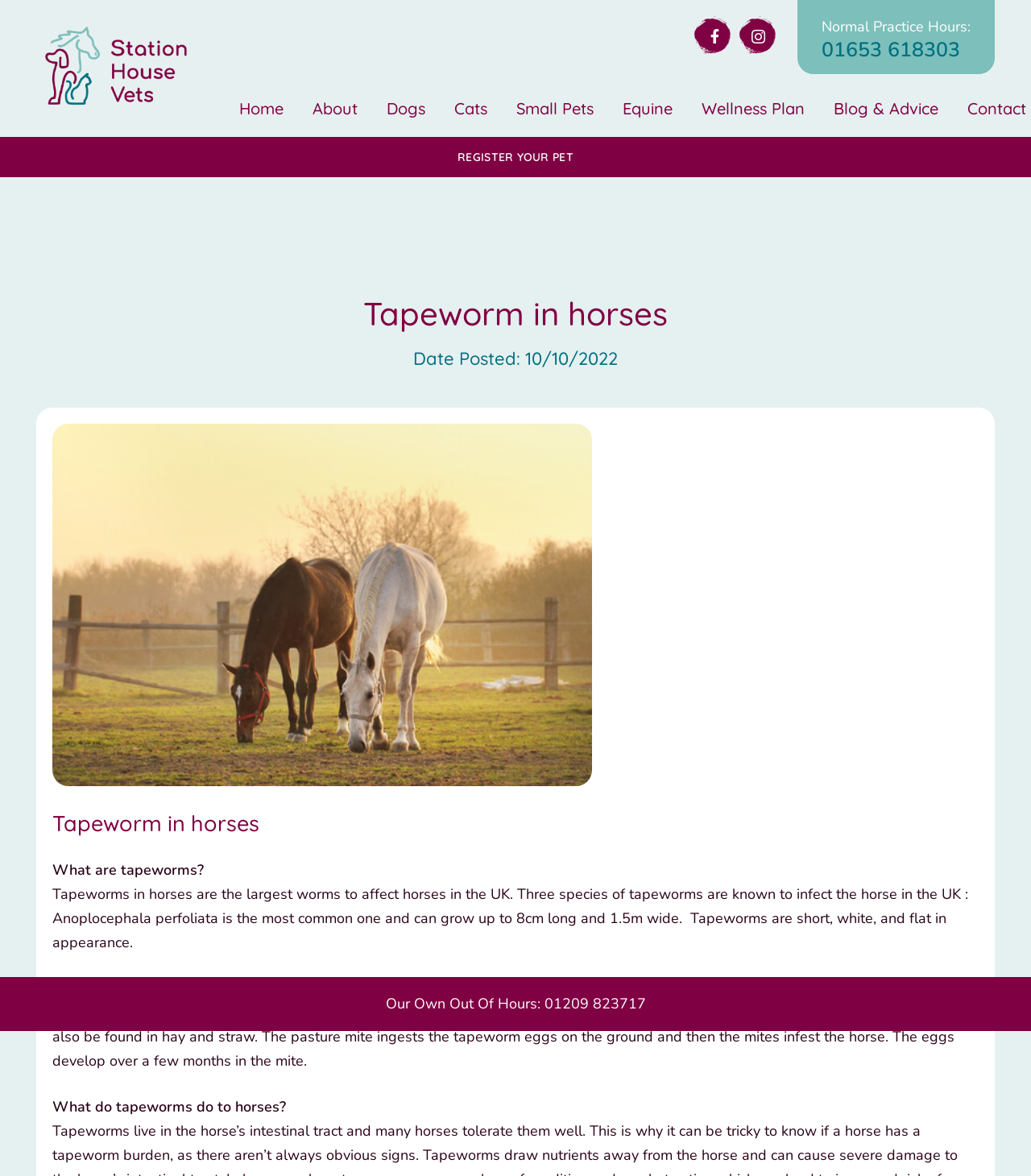Please mark the bounding box coordinates of the area that should be clicked to carry out the instruction: "Read the article about Tapeworm in horses".

[0.352, 0.249, 0.648, 0.284]